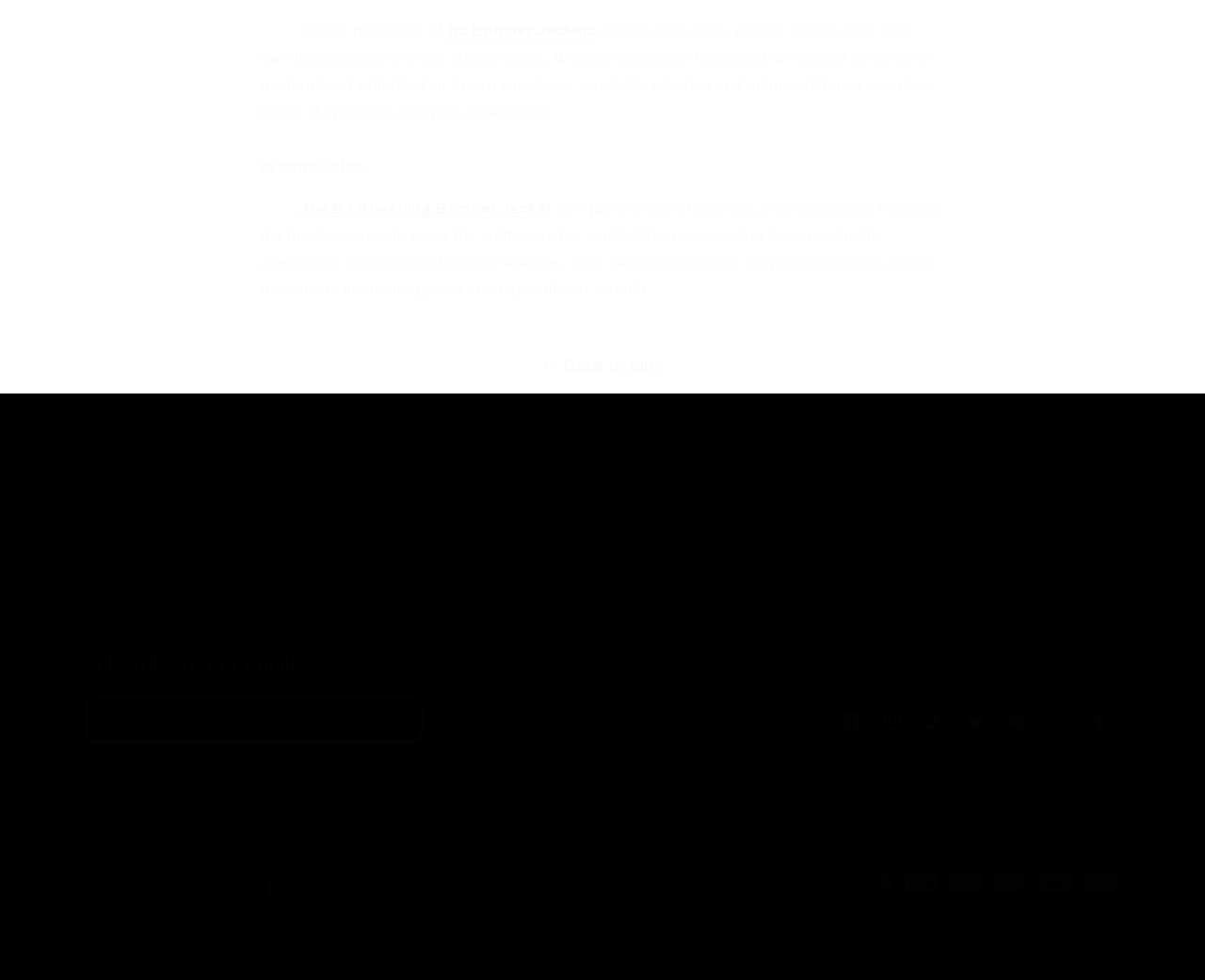What is the purpose of the 'Subscribe to our emails' section?
Based on the screenshot, answer the question with a single word or phrase.

To receive emails